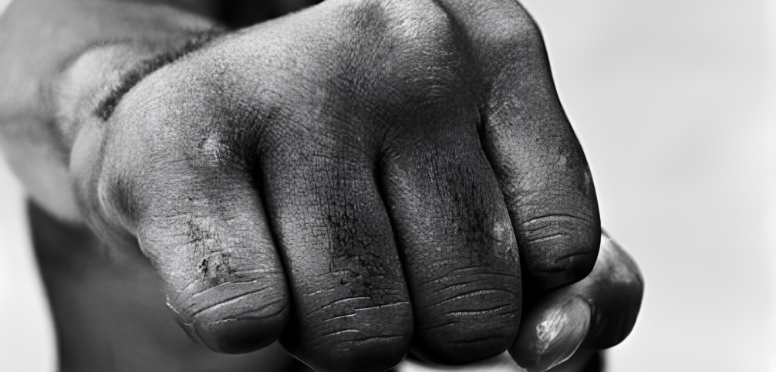Based on what you see in the screenshot, provide a thorough answer to this question: What is the texture of the skin in the image?

The caption highlights the texture of the skin, showcasing the intricate lines and subtle blemishes that convey a sense of strength and resilience, which suggests that the skin texture in the image is characterized by intricate lines and subtle blemishes.